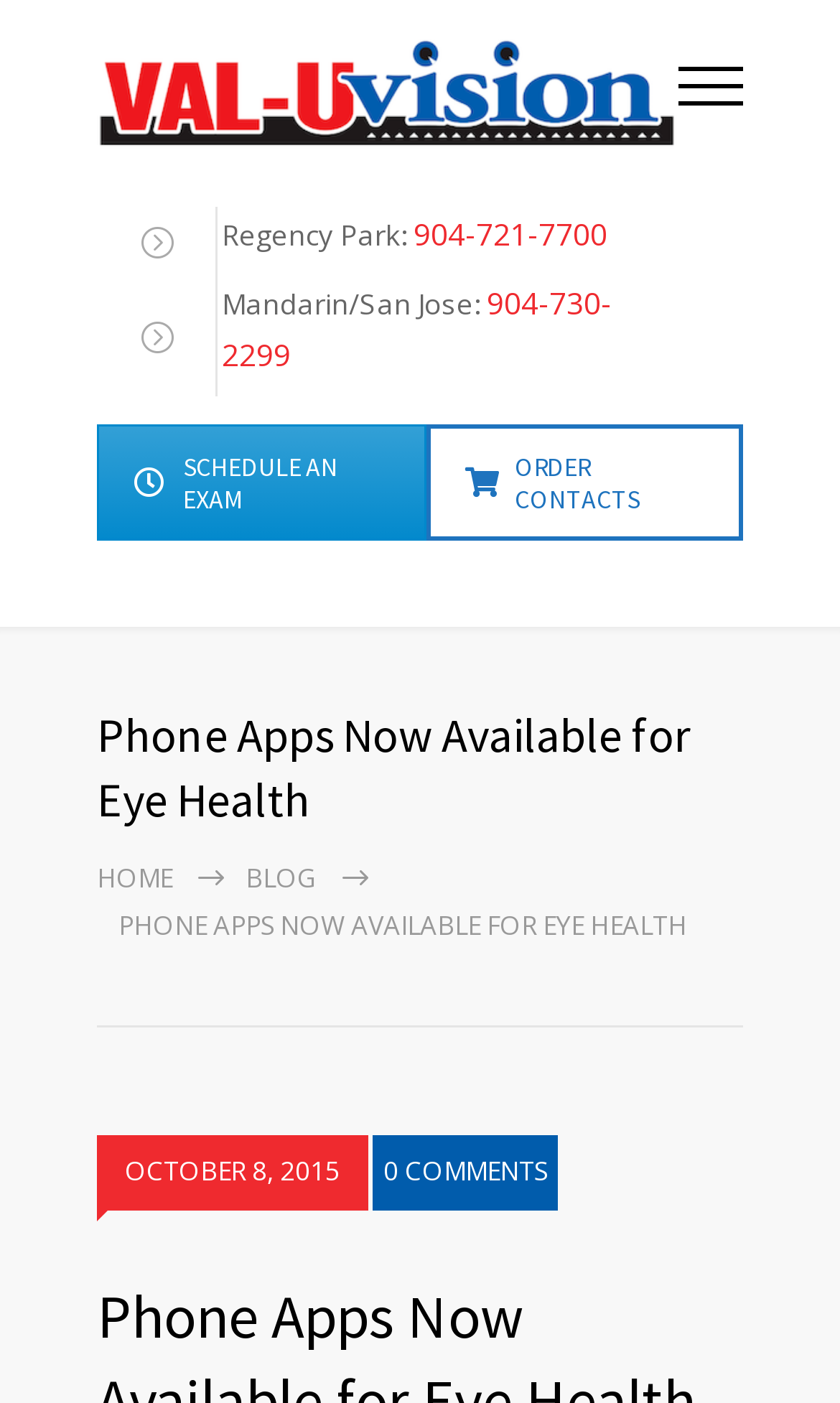Pinpoint the bounding box coordinates of the clickable element needed to complete the instruction: "Schedule an exam". The coordinates should be provided as four float numbers between 0 and 1: [left, top, right, bottom].

[0.115, 0.302, 0.507, 0.385]